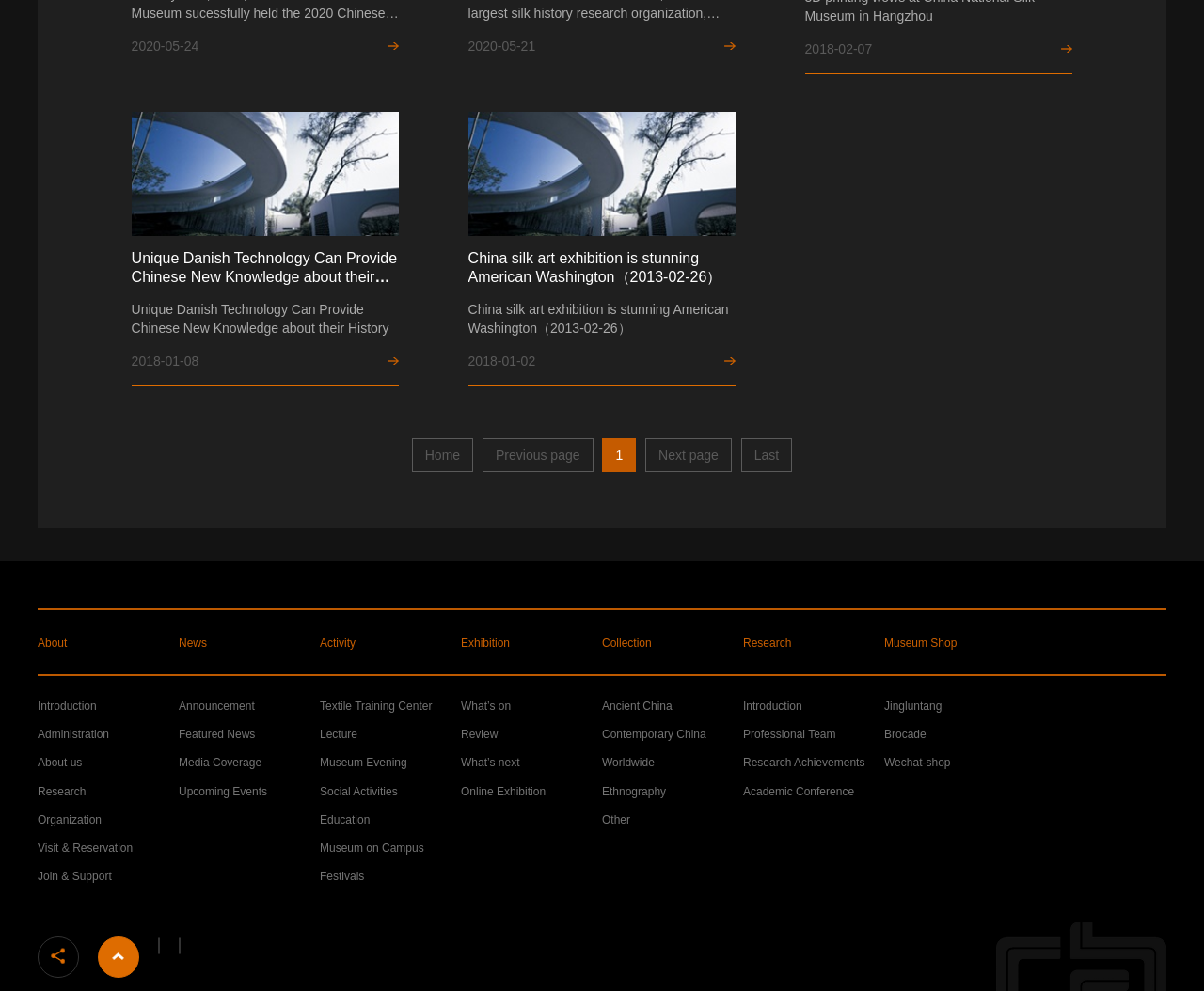Identify the bounding box coordinates for the element you need to click to achieve the following task: "Go to the 'About' page". Provide the bounding box coordinates as four float numbers between 0 and 1, in the form [left, top, right, bottom].

[0.031, 0.642, 0.056, 0.656]